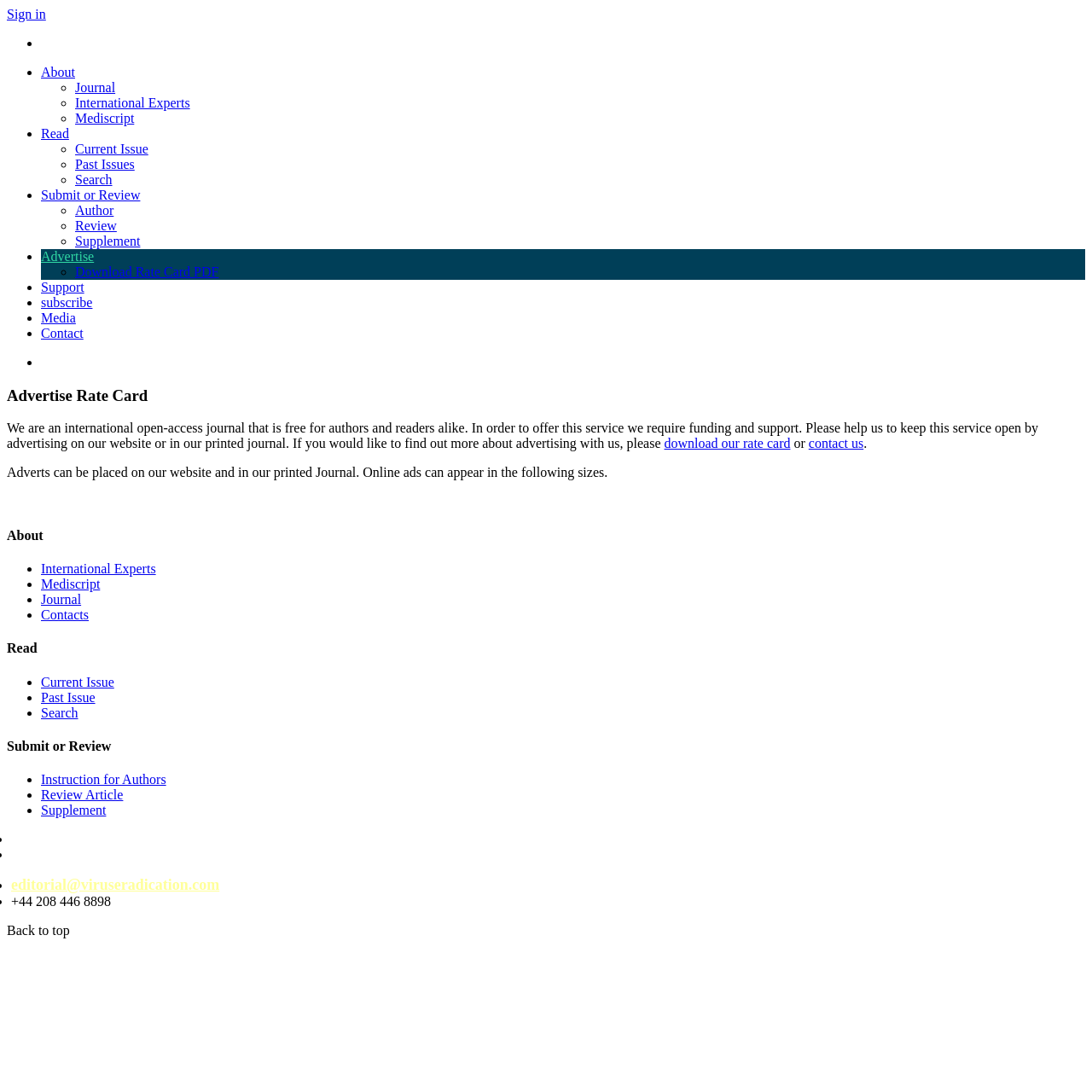Please indicate the bounding box coordinates for the clickable area to complete the following task: "Sign in". The coordinates should be specified as four float numbers between 0 and 1, i.e., [left, top, right, bottom].

[0.006, 0.006, 0.042, 0.02]